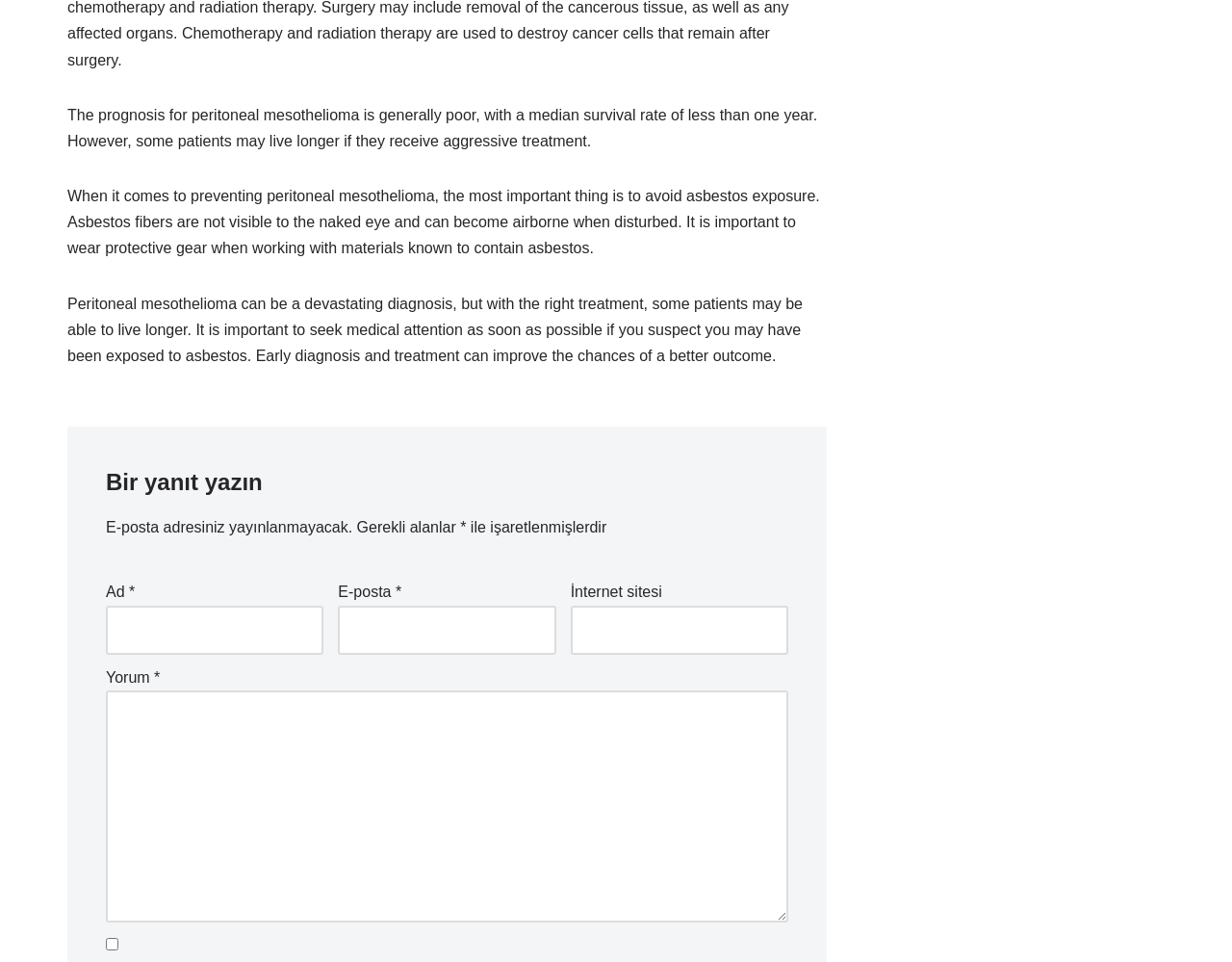Answer this question using a single word or a brief phrase:
What is the default state of the checkbox?

unchecked